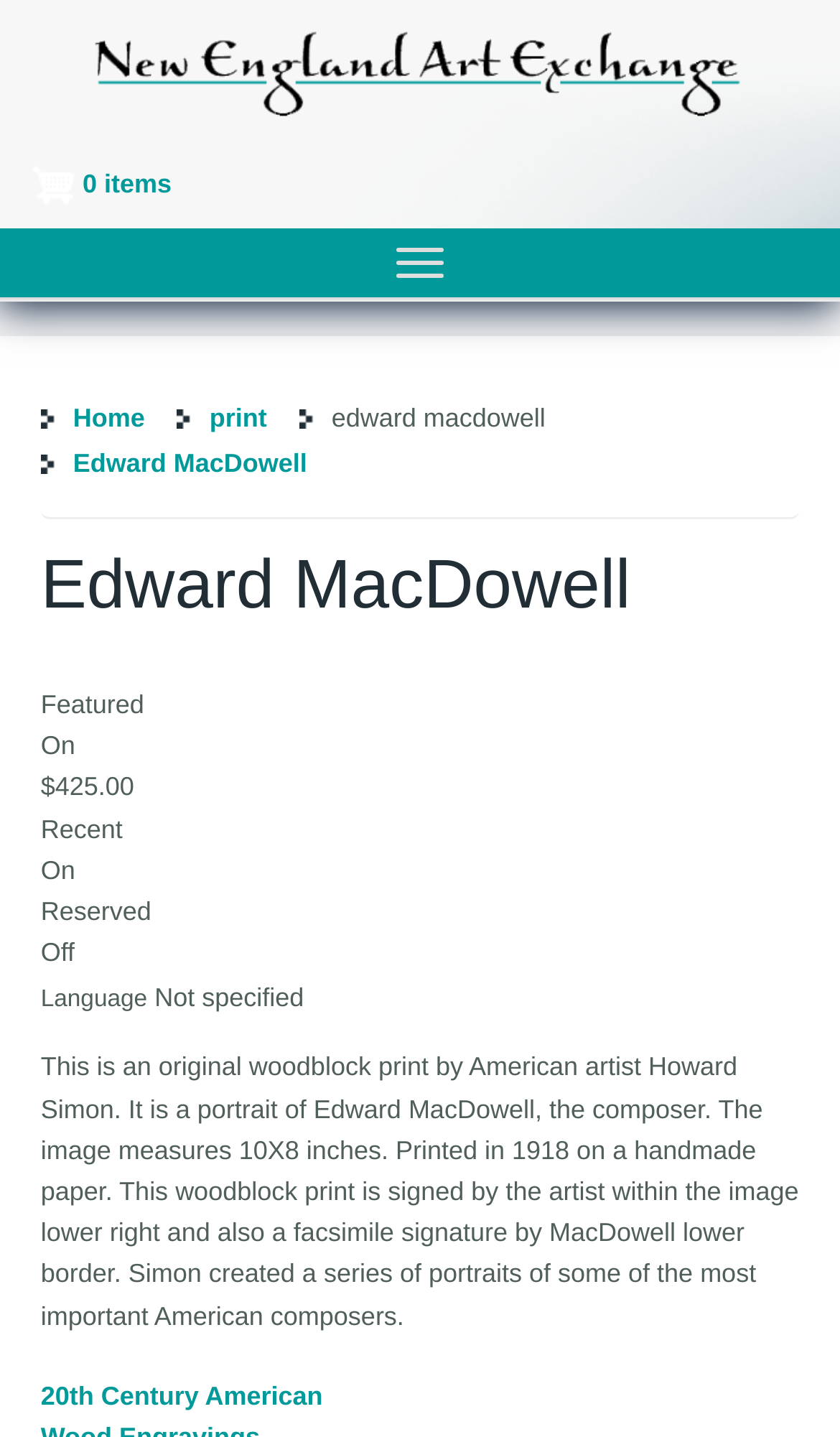Please provide a detailed answer to the question below based on the screenshot: 
What is the name of the composer in the portrait?

I found the answer by looking at the text description of the image, which mentions that the portrait is of Edward MacDowell, the composer.